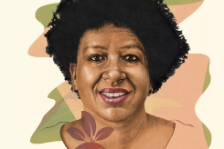Construct a detailed narrative about the image.

This artwork features a portrait of Nomarussia Bonase, a notable figure born in 1966 during the Apartheid era in South Africa. The illustration captures her warm expression, characterized by her bright smile and distinct hairstyle. Bonase is celebrated for her activism and leadership, particularly her involvement with the Khulumani Support Group, which was founded by women advocating for justice and support for victims of Apartheid. The background of the image incorporates soft, earthy tones, reflecting a sense of resilience and hope that is often associated with her journey for equal rights. Her achievements include winning the esteemed Anne Klein Women’s Award in 2017, highlighting her significant contributions to social justice and community empowerment.